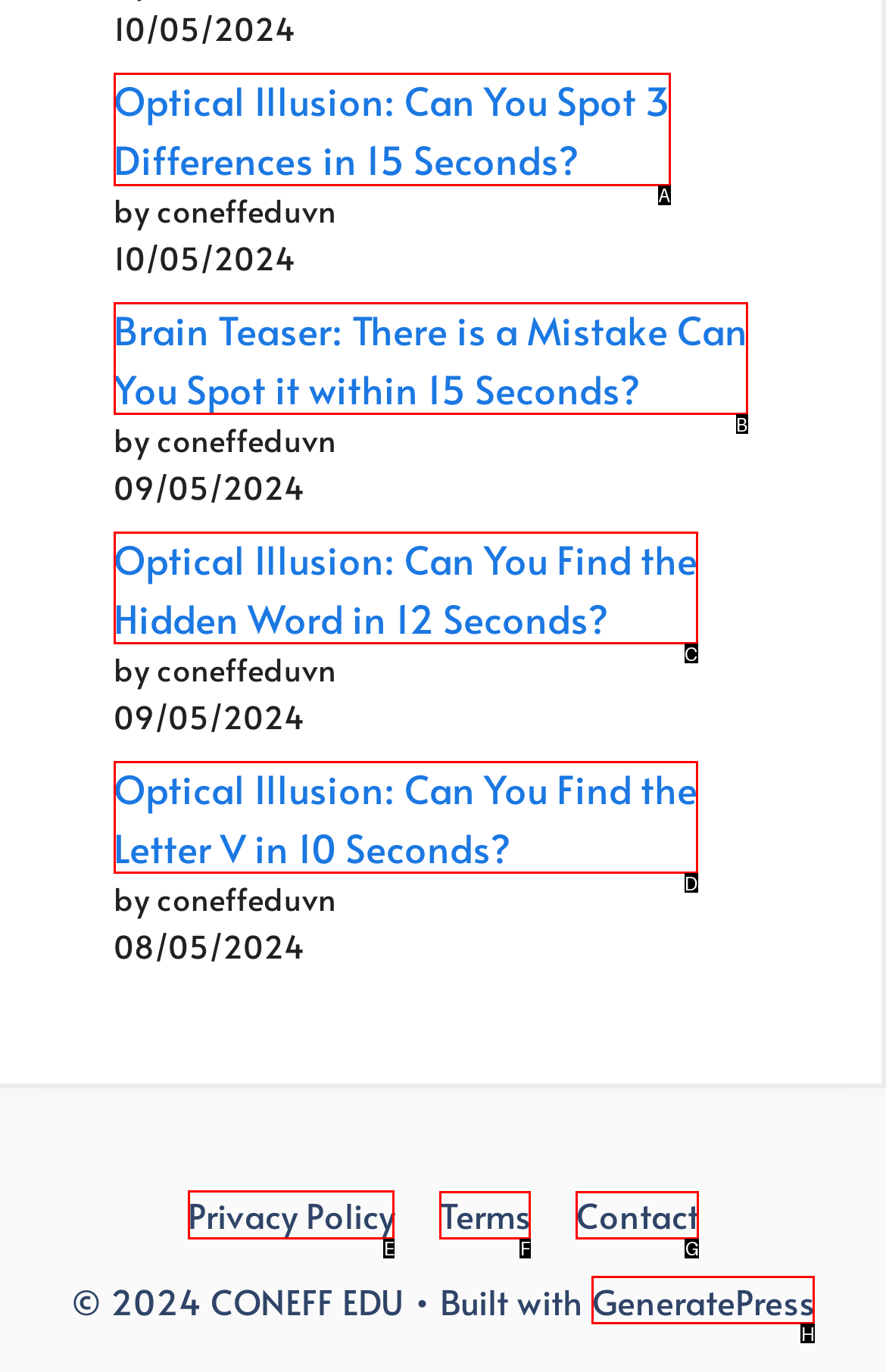Identify the HTML element I need to click to complete this task: Click the 'Menu' button Provide the option's letter from the available choices.

None